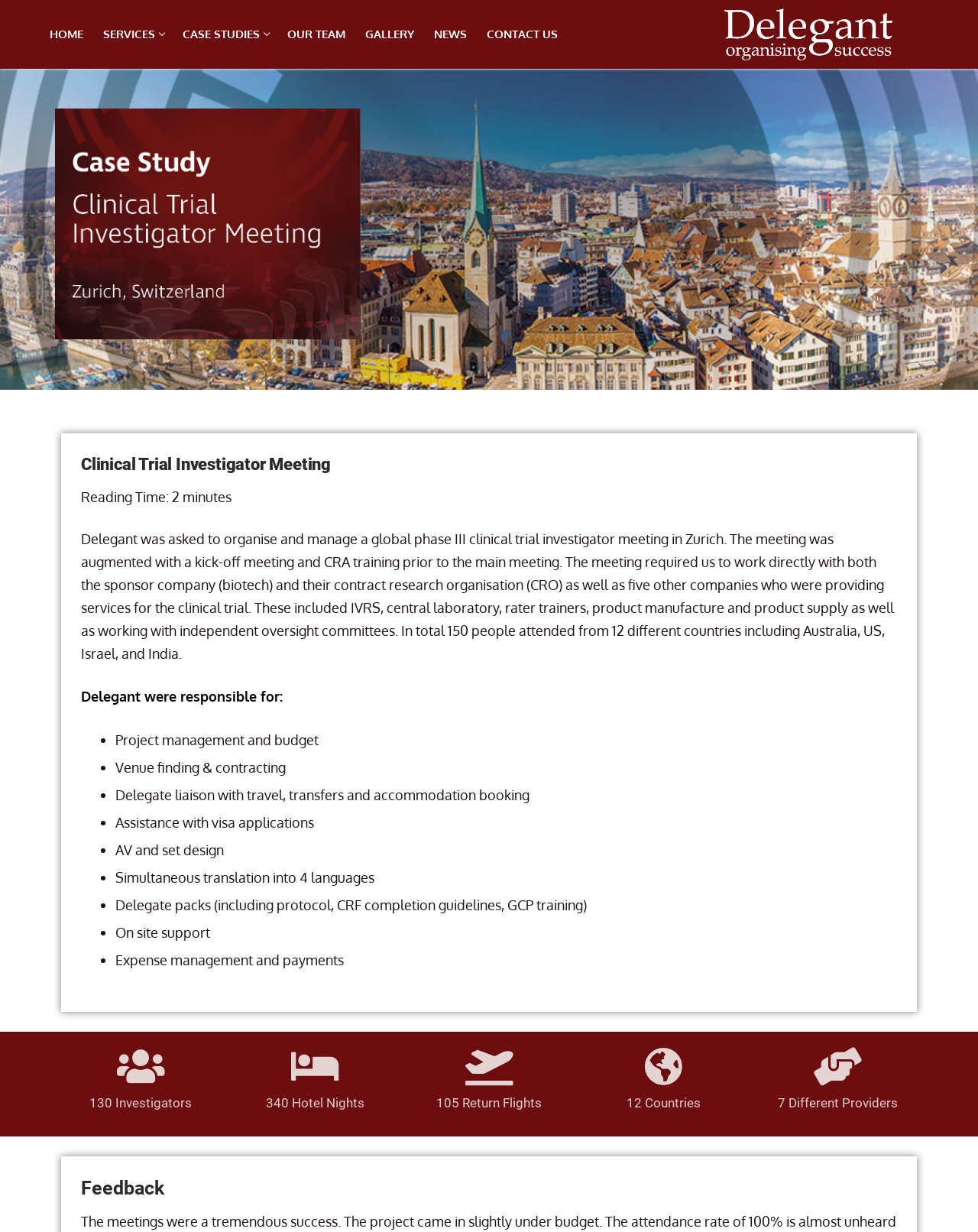Provide a brief response to the question below using a single word or phrase: 
How many countries were represented at the meeting?

12